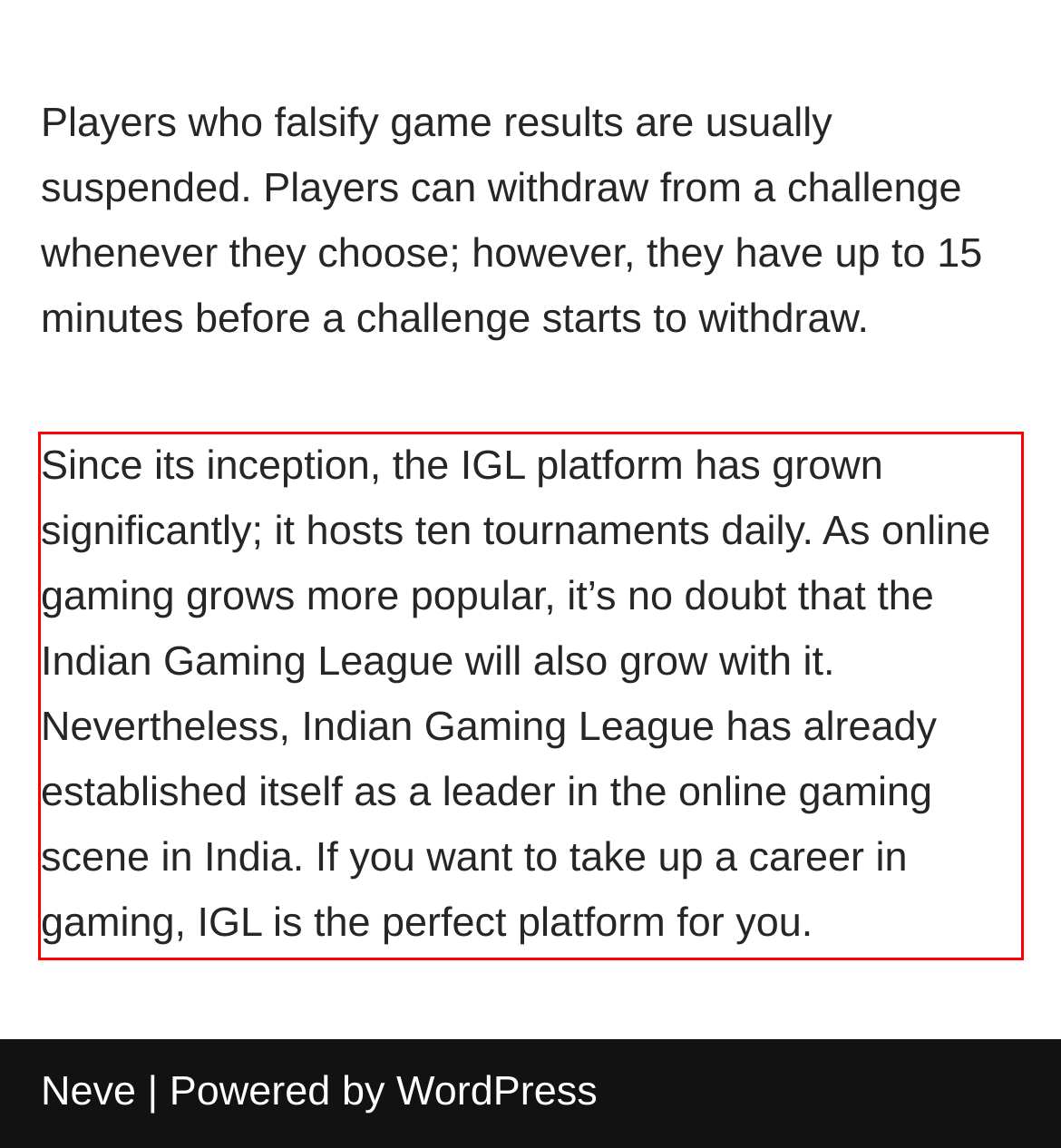You are given a webpage screenshot with a red bounding box around a UI element. Extract and generate the text inside this red bounding box.

Since its inception, the IGL platform has grown significantly; it hosts ten tournaments daily. As online gaming grows more popular, it’s no doubt that the Indian Gaming League will also grow with it. Nevertheless, Indian Gaming League has already established itself as a leader in the online gaming scene in India. If you want to take up a career in gaming, IGL is the perfect platform for you.